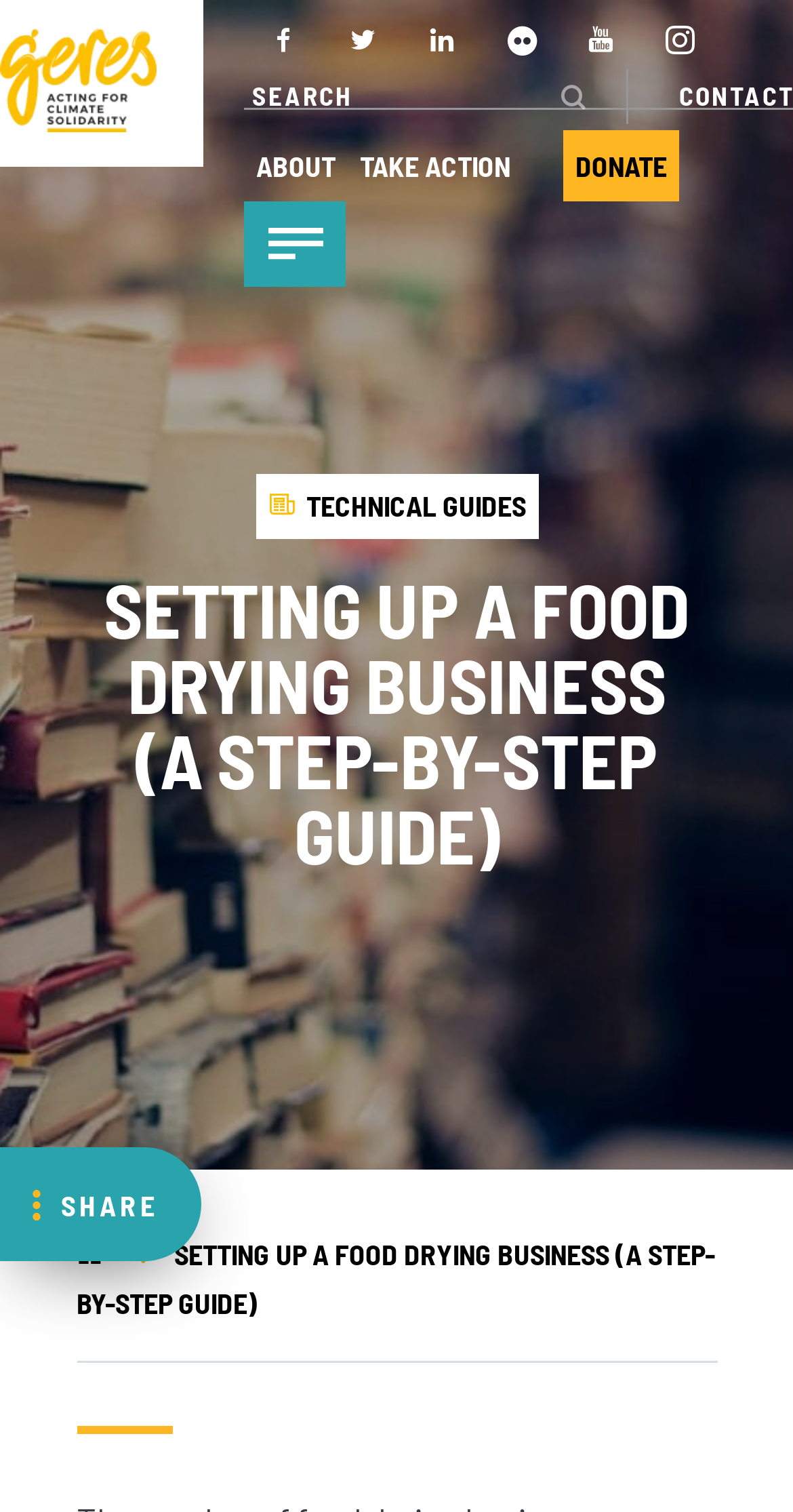Locate the UI element described by Governance in the provided webpage screenshot. Return the bounding box coordinates in the format (top-left x, top-left y, bottom-right x, bottom-right y), ensuring all values are between 0 and 1.

[0.153, 0.343, 0.847, 0.374]